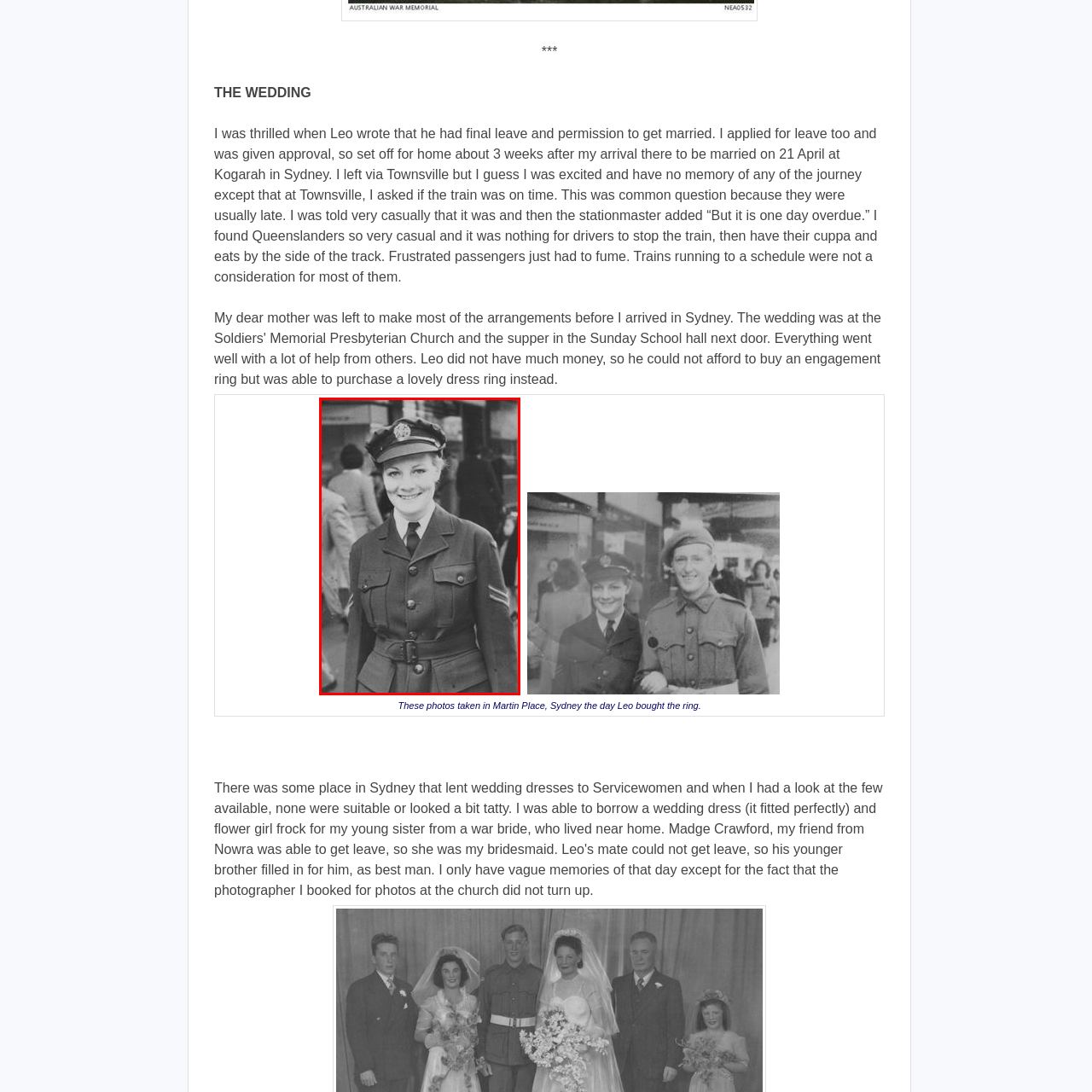Elaborate on all the details and elements present in the red-outlined area of the image.

The image features a woman in military uniform, showcasing a proud smile as she stands confidently in a bustling street scene, reminiscent of a bygone era. Her uniform, which includes distinctive insignia and a cap, signifies her rank and role, likely within a women's auxiliary service during a time of historical significance. Soft monochromatic tones evoke a sense of nostalgia, transporting viewers to the past. 

This photograph was taken on a memorable day in Martin Place, Sydney, coinciding with an important event in the personal life of someone named Leo, who was preparing to buy a ring. The image encapsulates a fusion of public and private moments, celebrating both the military contribution of women and the personal milestones entwined in history.